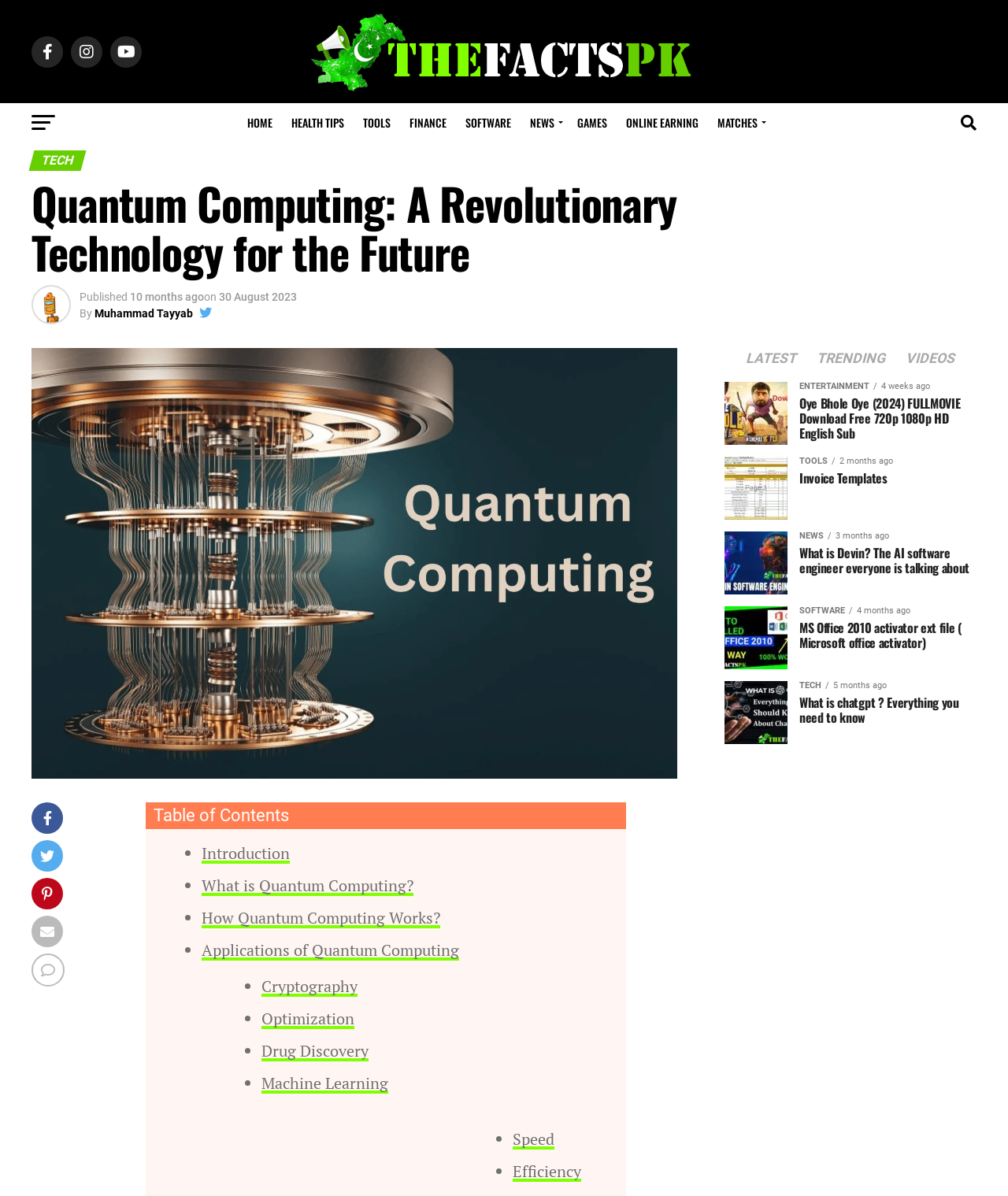Please provide a comprehensive response to the question based on the details in the image: Who is the author of the article?

I found the author's name by examining the section below the article title, where it says 'By Muhammad Tayyab'.